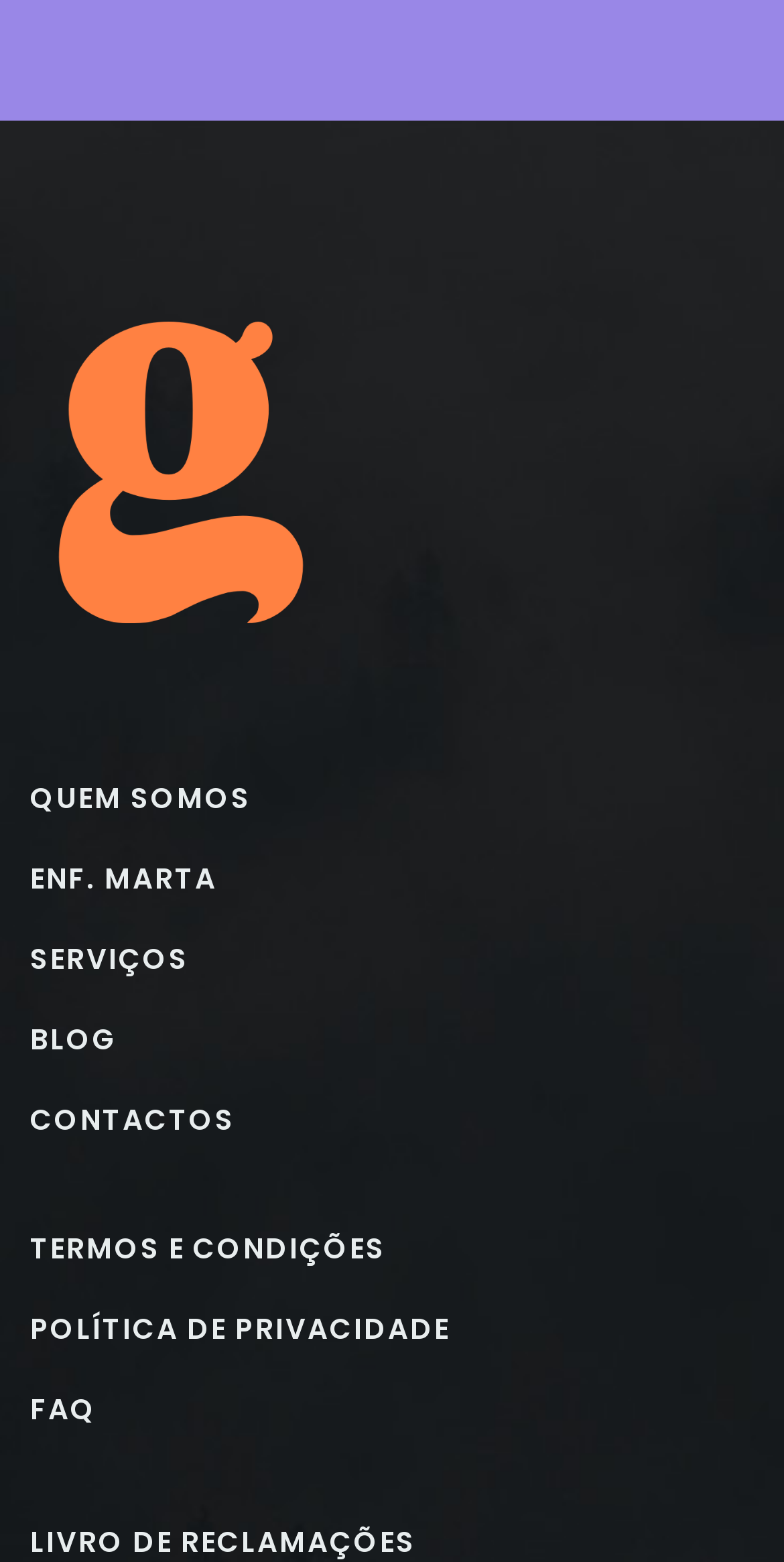What is the first navigation link?
Please give a detailed and elaborate explanation in response to the question.

I looked at the navigation menu and found that the first link is 'QUEM SOMOS'.